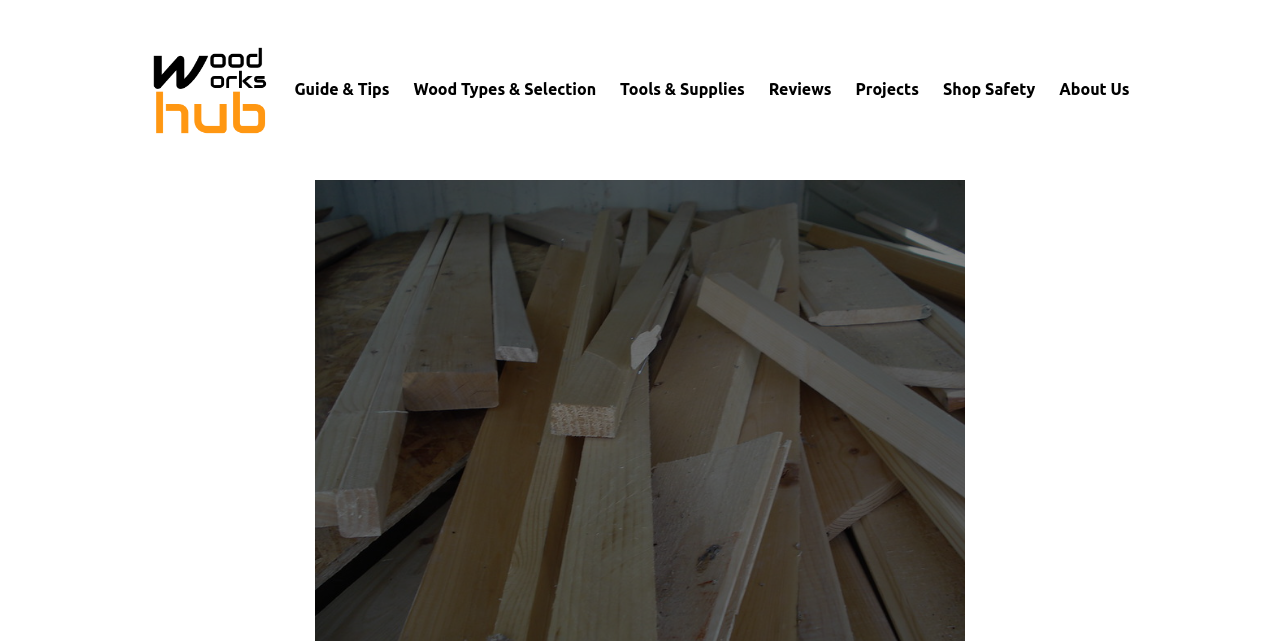Provide a brief response to the question using a single word or phrase: 
Are there any tutorials or guides on this website?

Yes